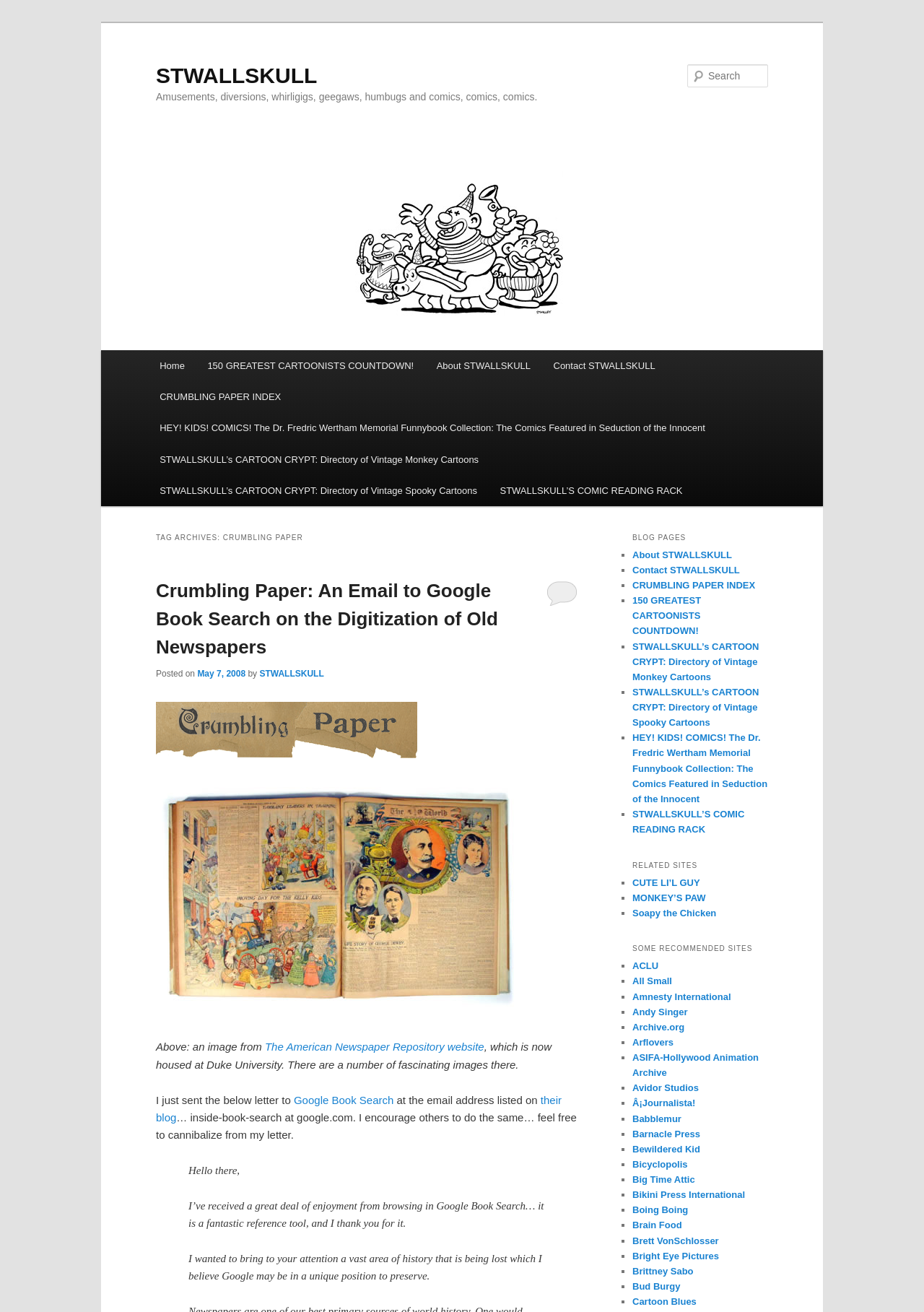Please identify the bounding box coordinates of the clickable element to fulfill the following instruction: "Search for something". The coordinates should be four float numbers between 0 and 1, i.e., [left, top, right, bottom].

[0.744, 0.049, 0.831, 0.067]